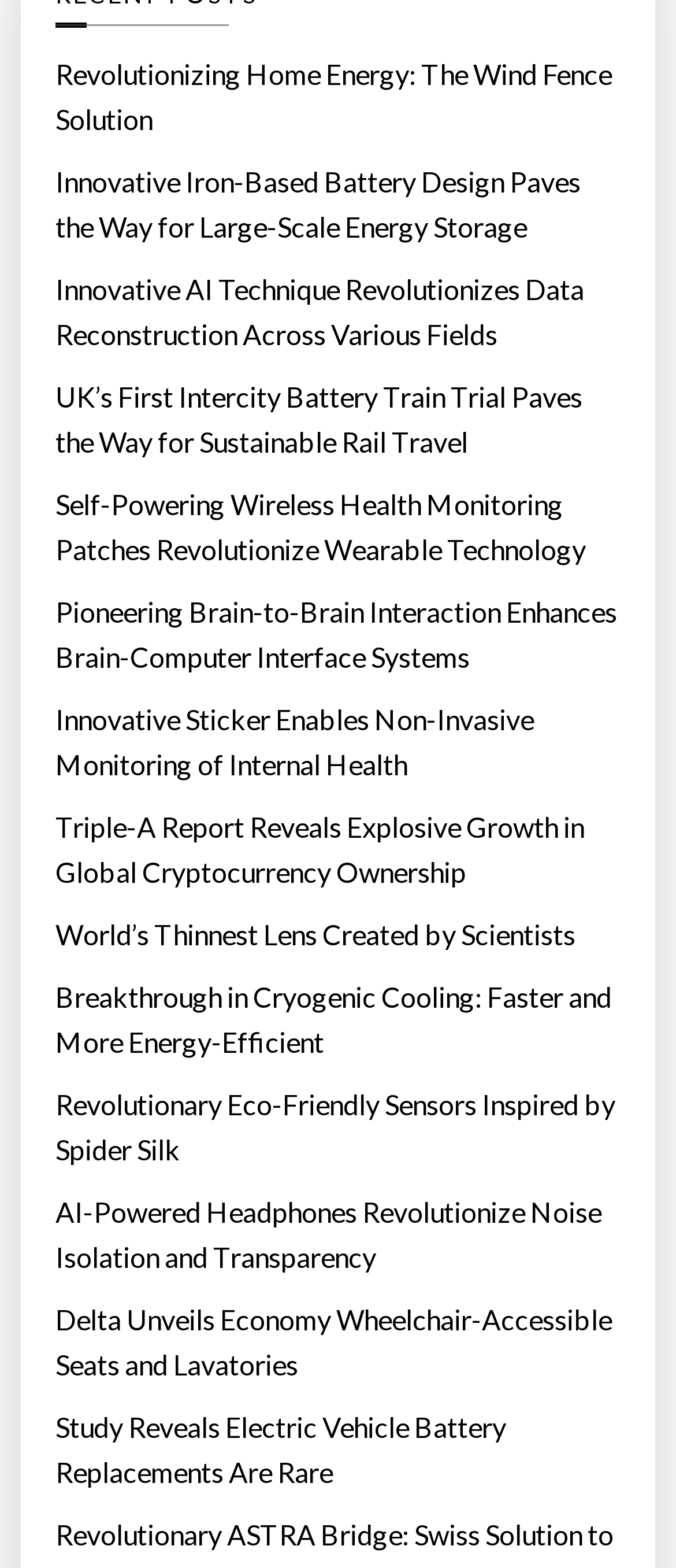Indicate the bounding box coordinates of the clickable region to achieve the following instruction: "Learn about Innovative Iron-Based Battery Design."

[0.082, 0.102, 0.918, 0.16]